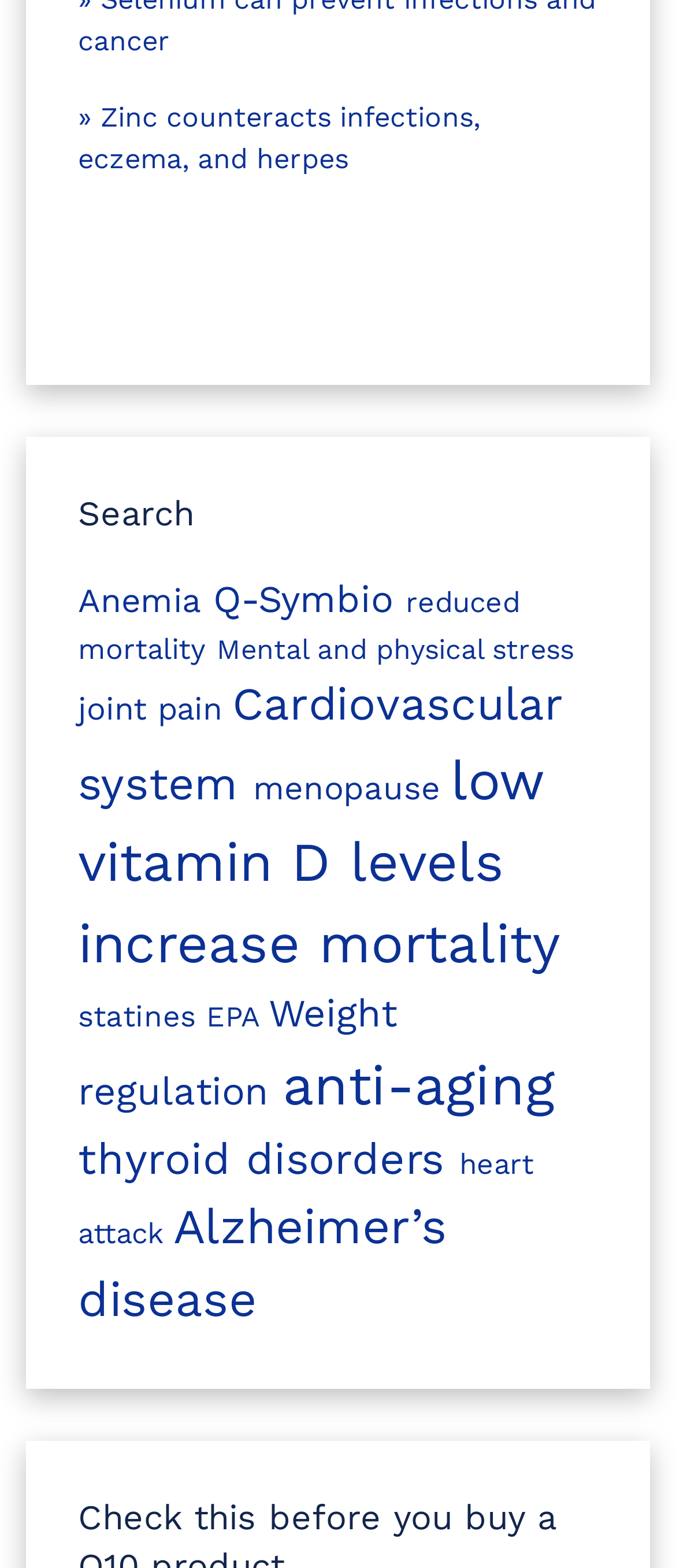Examine the image and give a thorough answer to the following question:
What is the topic of the first link?

The first link on the webpage has the text '» Zinc counteracts infections, eczema, and herpes', so the topic of the first link is Zinc.